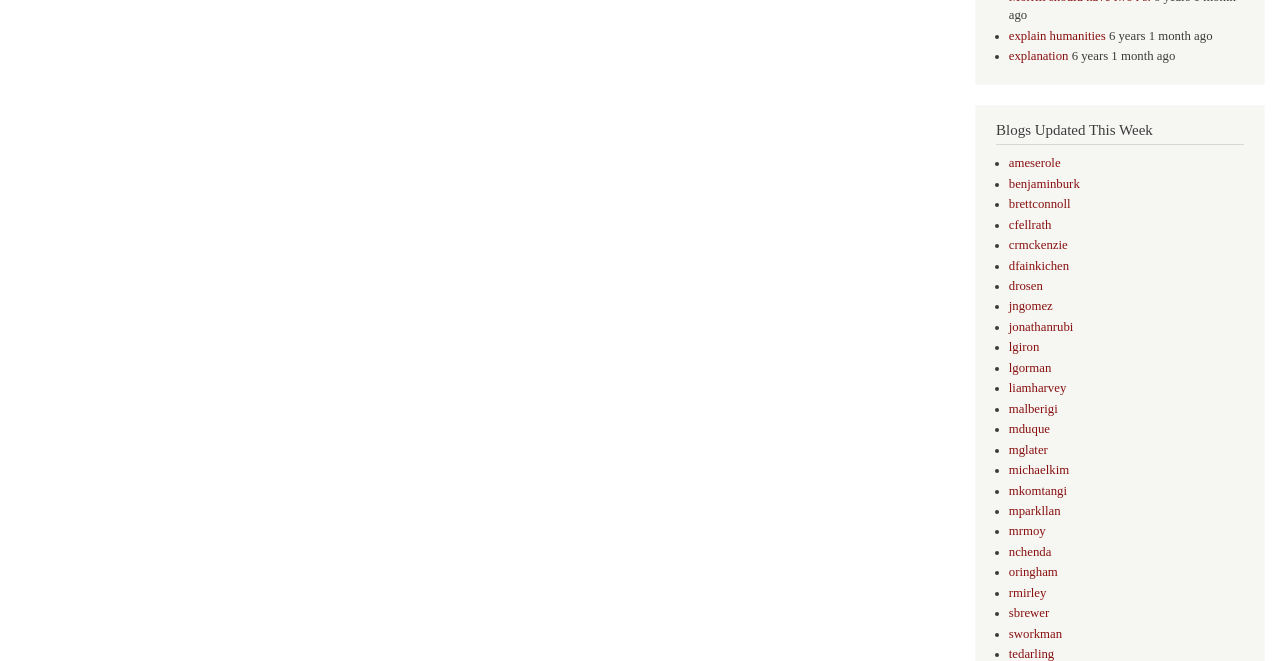Using the description "nchenda", locate and provide the bounding box of the UI element.

[0.788, 0.824, 0.821, 0.846]